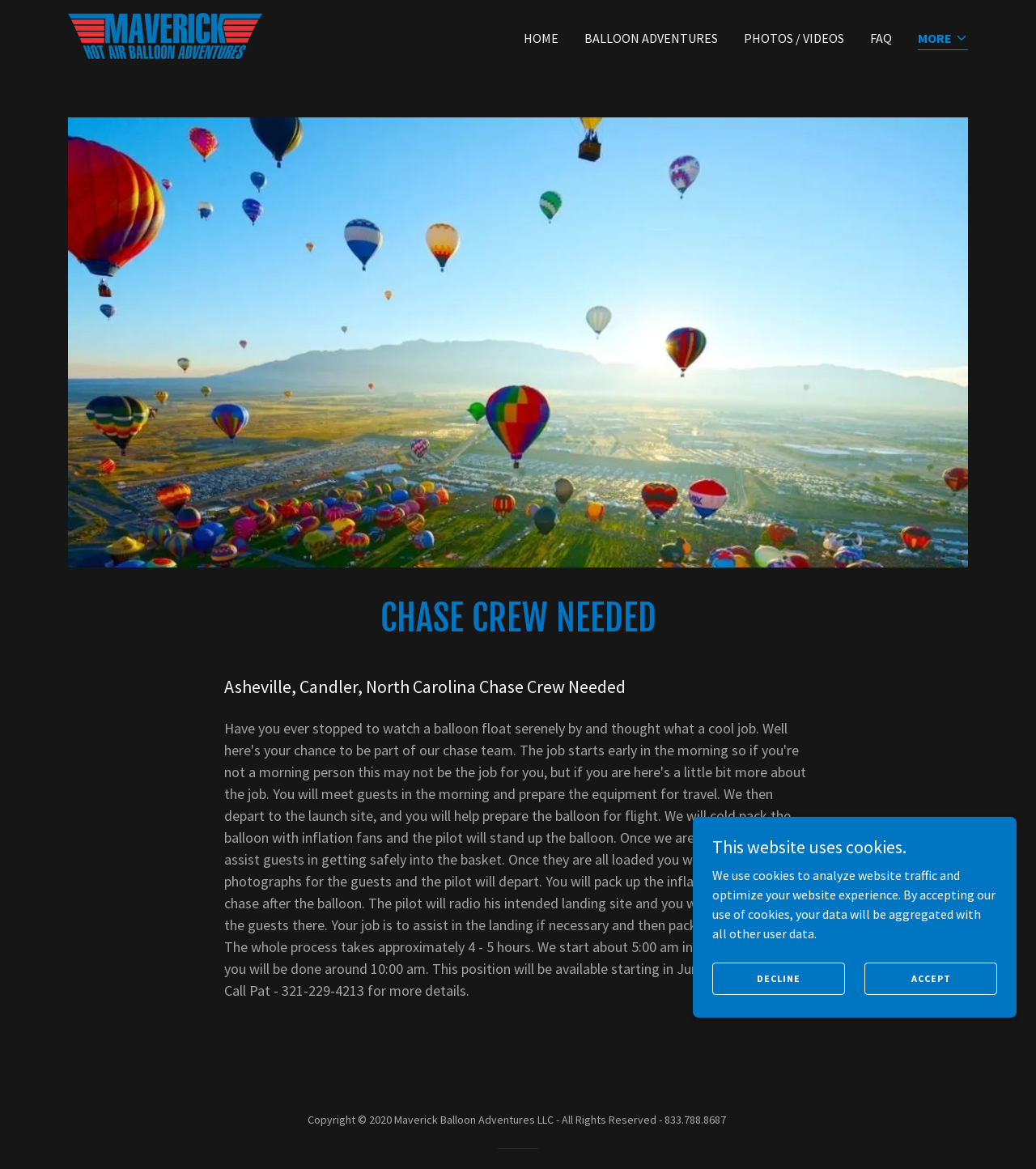Using the description "Photos / Videos", locate and provide the bounding box of the UI element.

[0.713, 0.02, 0.82, 0.045]